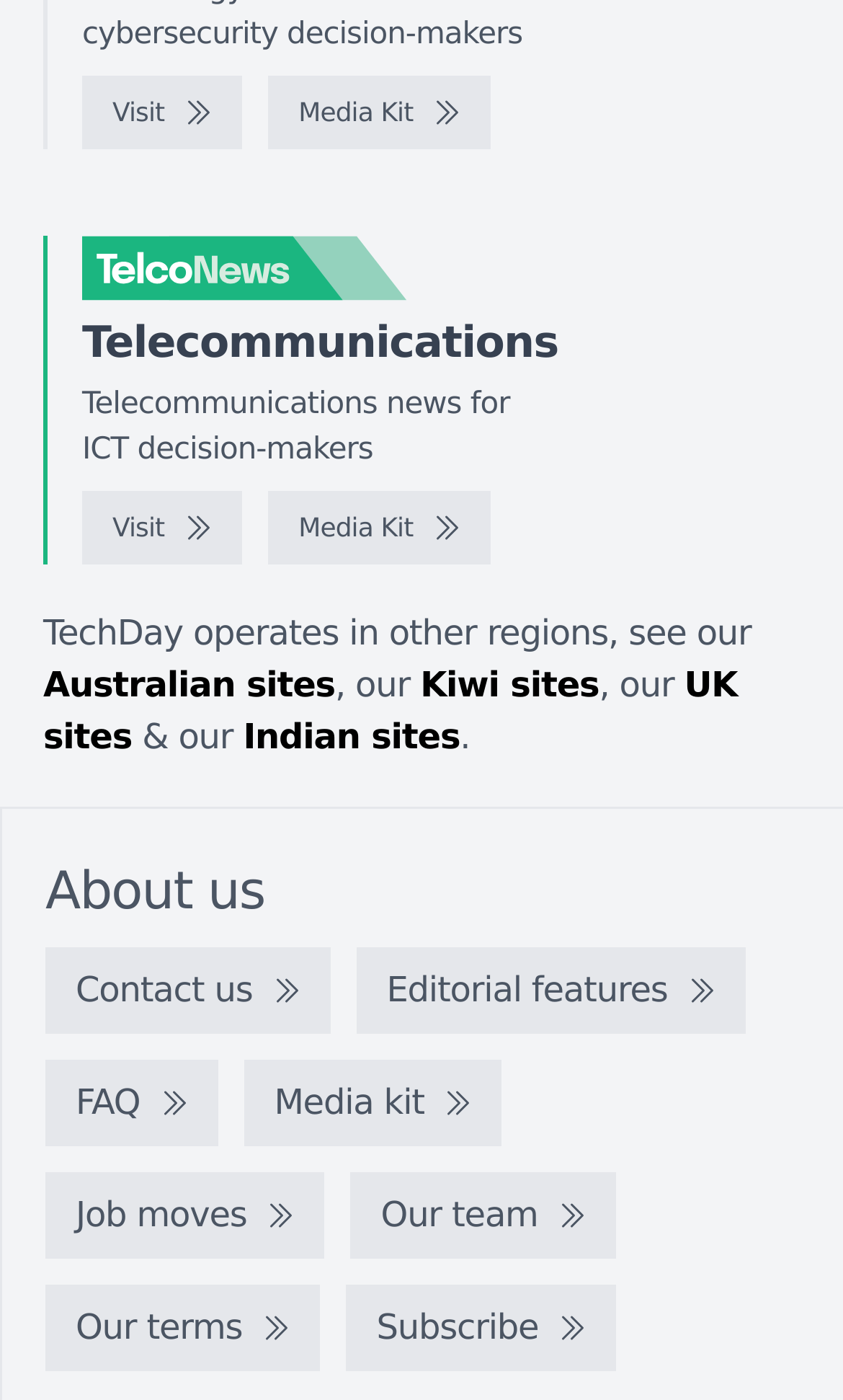Please identify the bounding box coordinates of the element that needs to be clicked to execute the following command: "Visit the website". Provide the bounding box using four float numbers between 0 and 1, formatted as [left, top, right, bottom].

[0.097, 0.054, 0.287, 0.107]